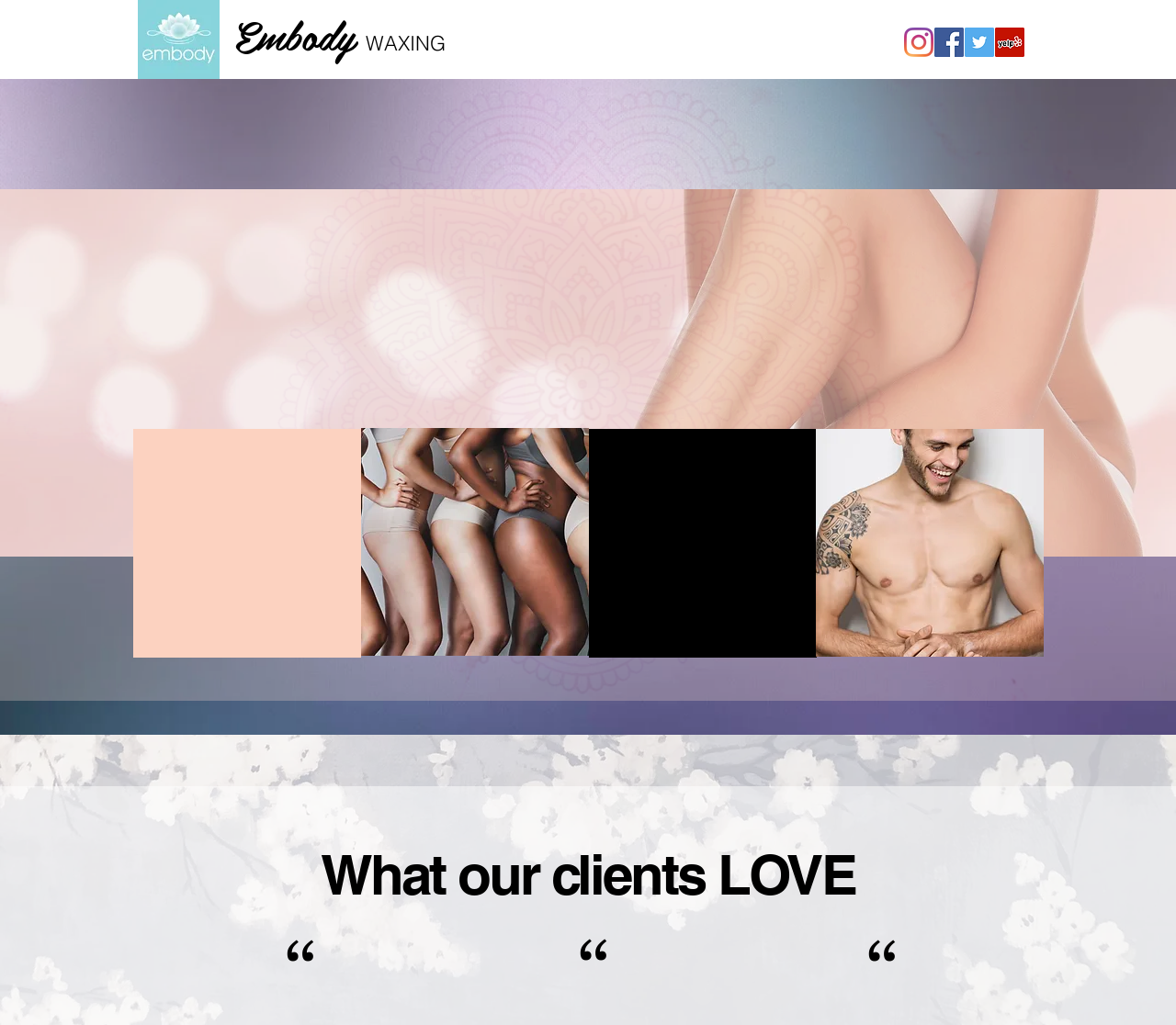How many ways can I book an appointment?
Answer the question with as much detail as possible.

There are two 'BOOK NOW' links on the webpage, one for ladies and one for men, which suggests that there are two ways to book an appointment, one for each gender.